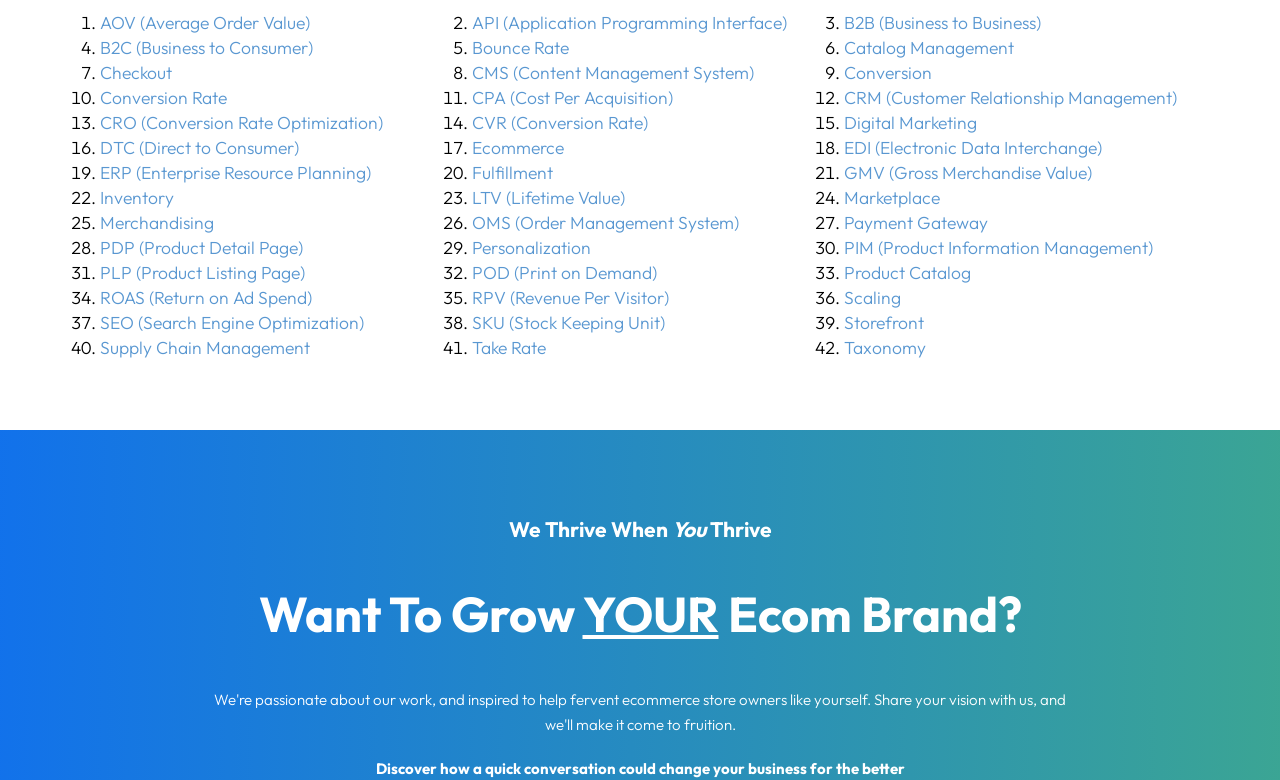From the image, can you give a detailed response to the question below:
How many links are there on the webpage?

I counted the number of links on the webpage, and there are 40 of them, each corresponding to a definition of an ecommerce term.